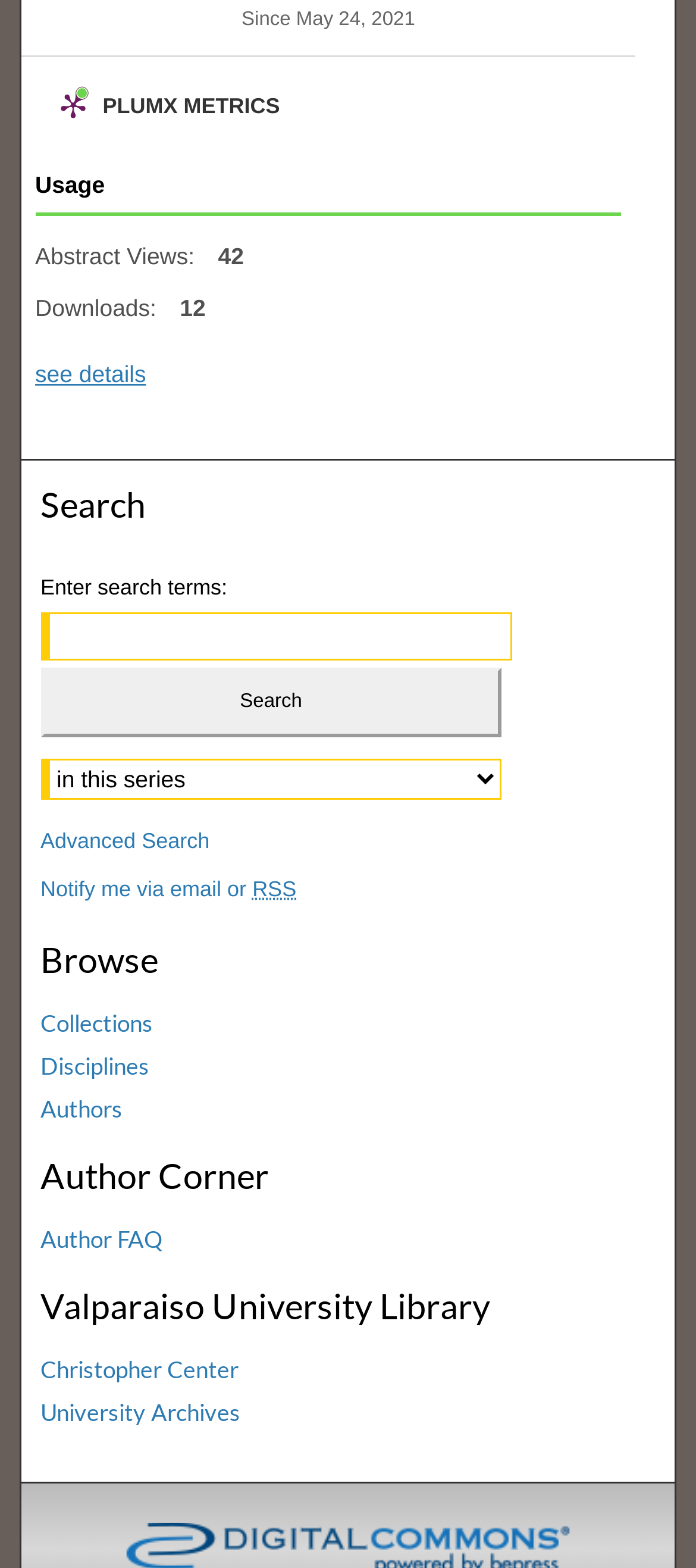Please specify the coordinates of the bounding box for the element that should be clicked to carry out this instruction: "Search for something". The coordinates must be four float numbers between 0 and 1, formatted as [left, top, right, bottom].

[0.058, 0.359, 0.736, 0.389]